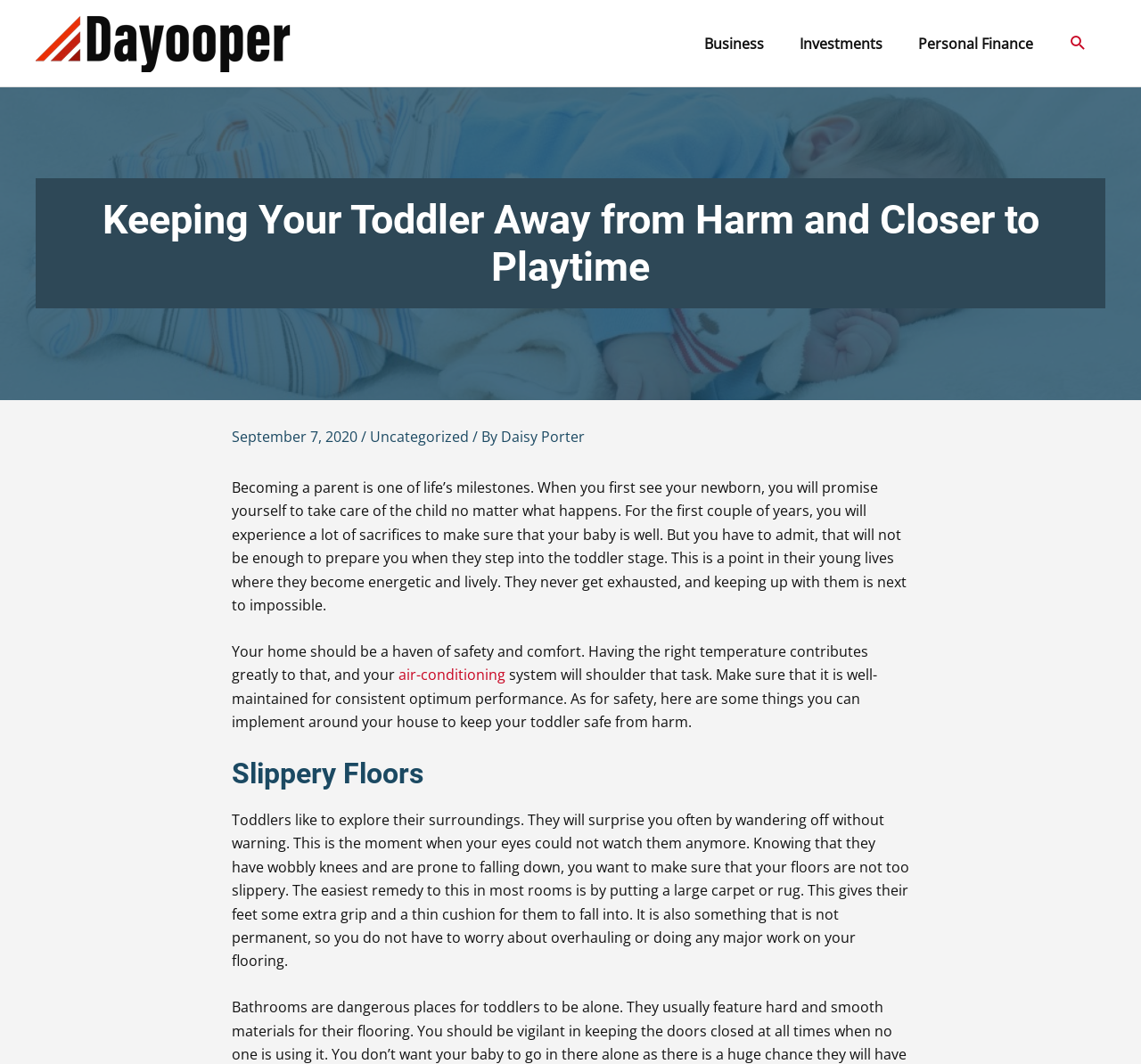Please provide the main heading of the webpage content.

Keeping Your Toddler Away from Harm and Closer to Playtime